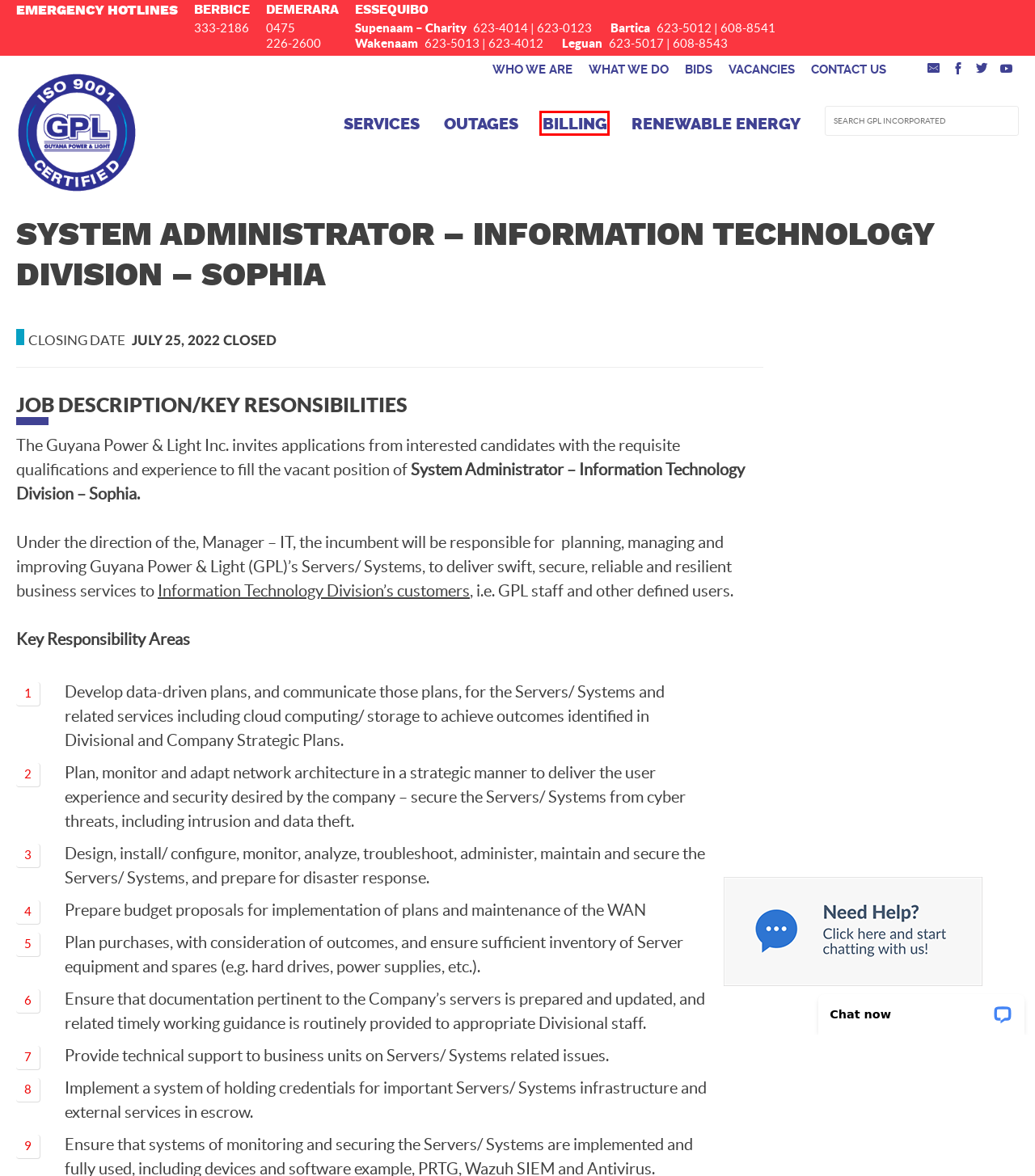Using the screenshot of a webpage with a red bounding box, pick the webpage description that most accurately represents the new webpage after the element inside the red box is clicked. Here are the candidates:
A. About Us | Guyana Power and Light Incorporated
B. What We Do | Guyana Power and Light Incorporated
C. Vacancies | Guyana Power and Light Incorporated
D. Media Centre | Guyana Power and Light Incorporated
E. Who We Are | Guyana Power and Light Incorporated
F. Emergency Numbers | Guyana Power and Light Incorporated
G. Billing | Guyana Power and Light Incorporated
H. Guyana Power and Light Incorporated | Empowering you

G